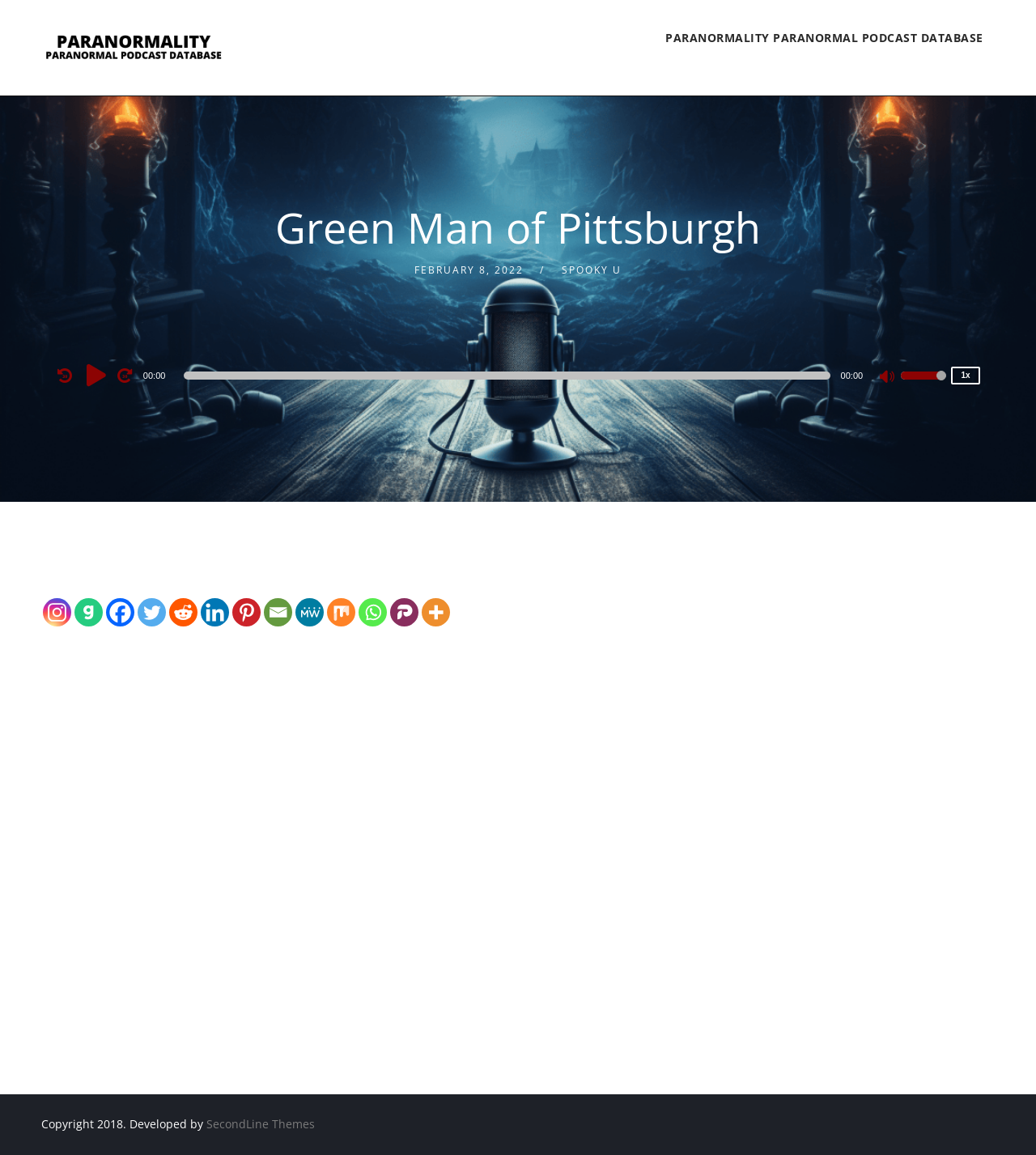Respond concisely with one word or phrase to the following query:
What is the topic of the current episode?

Green Man of Pittsburgh